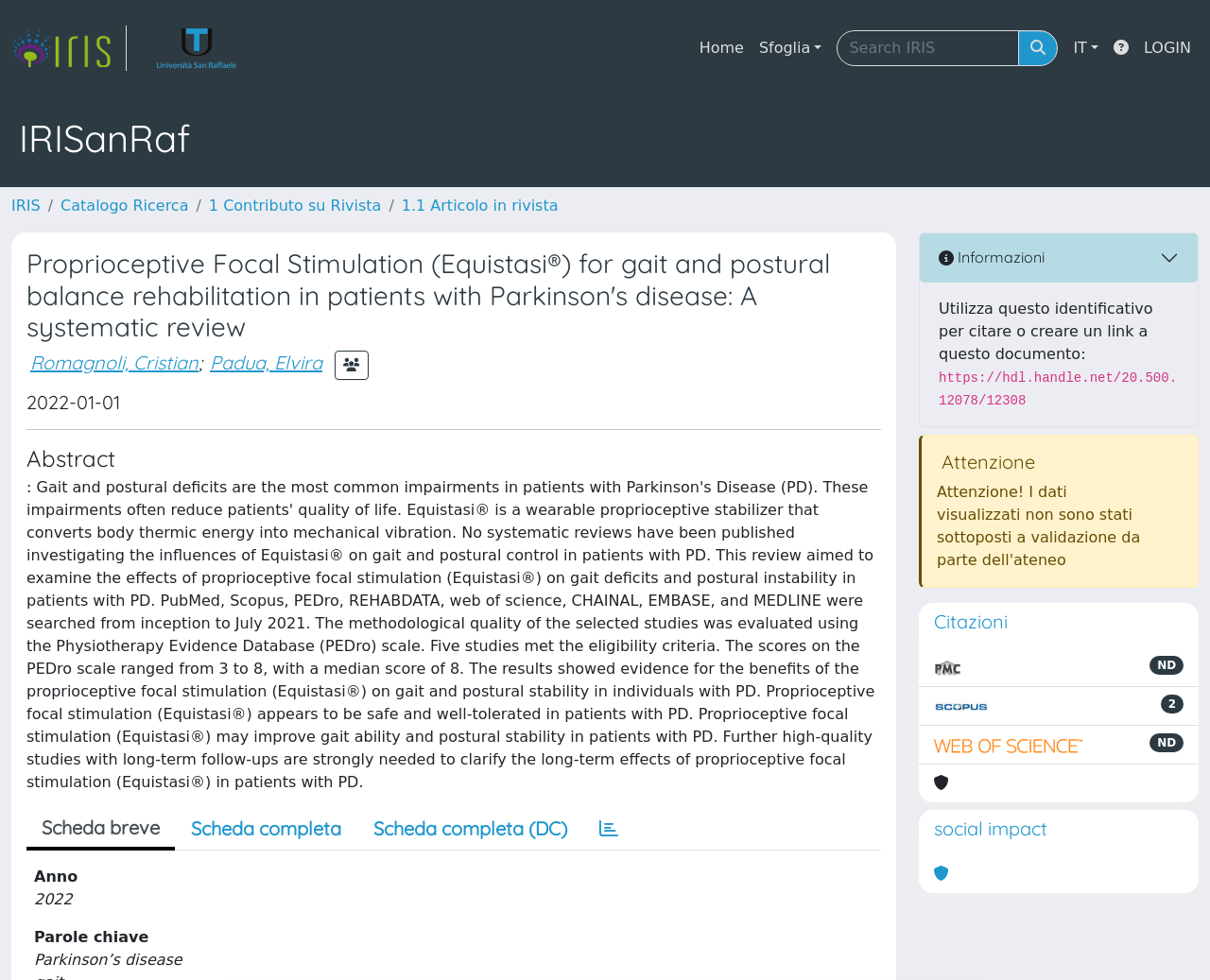Please locate the bounding box coordinates of the element that needs to be clicked to achieve the following instruction: "Click the 'IT' button". The coordinates should be four float numbers between 0 and 1, i.e., [left, top, right, bottom].

[0.881, 0.03, 0.914, 0.068]